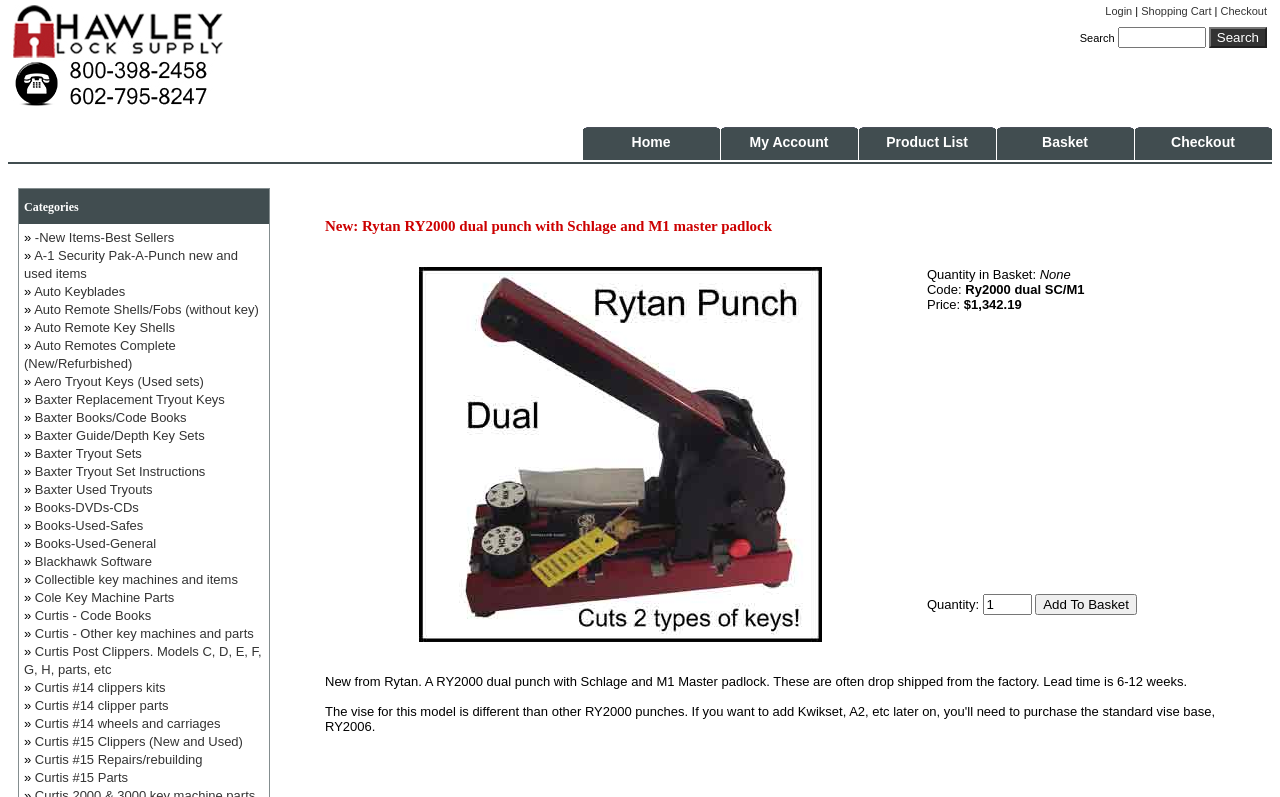Using the element description Auto Remote Key Shells, predict the bounding box coordinates for the UI element. Provide the coordinates in (top-left x, top-left y, bottom-right x, bottom-right y) format with values ranging from 0 to 1.

[0.027, 0.402, 0.137, 0.42]